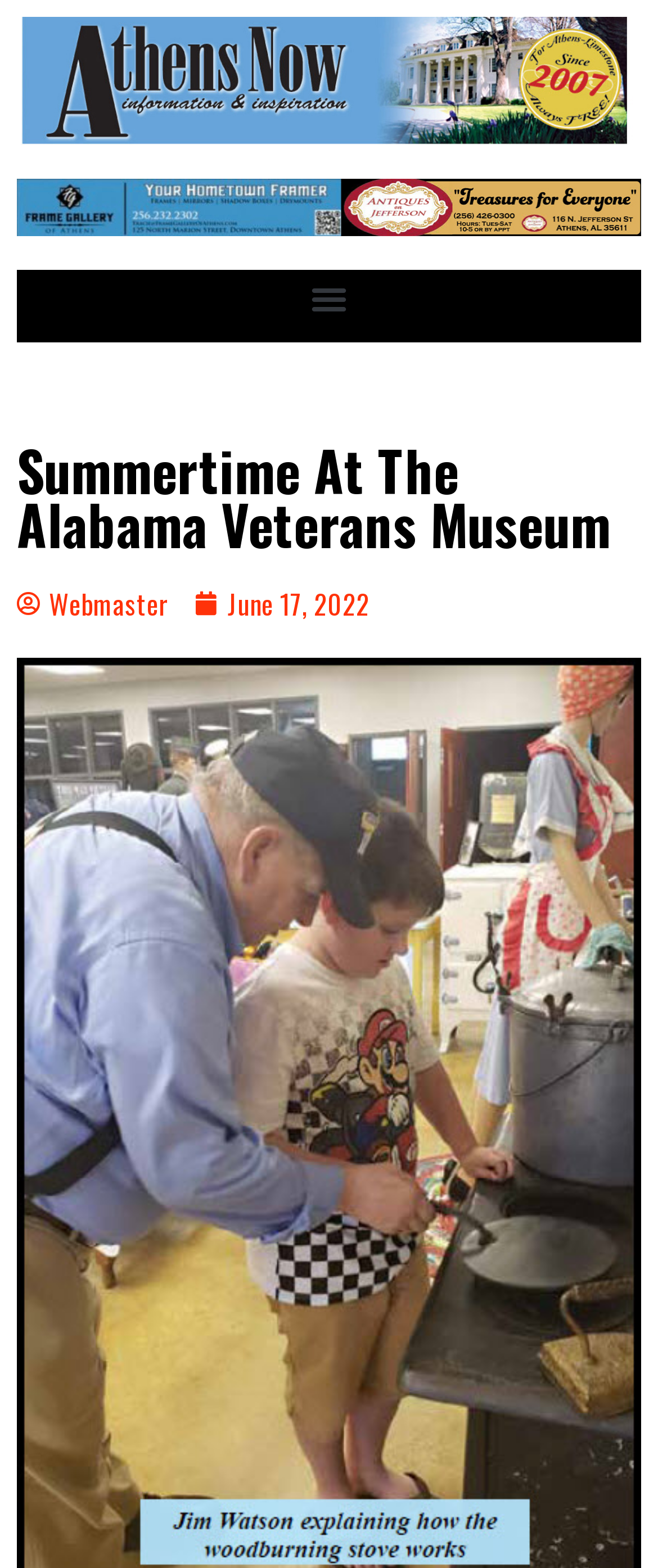Determine the bounding box coordinates for the HTML element mentioned in the following description: "Menu". The coordinates should be a list of four floats ranging from 0 to 1, represented as [left, top, right, bottom].

[0.458, 0.172, 0.542, 0.208]